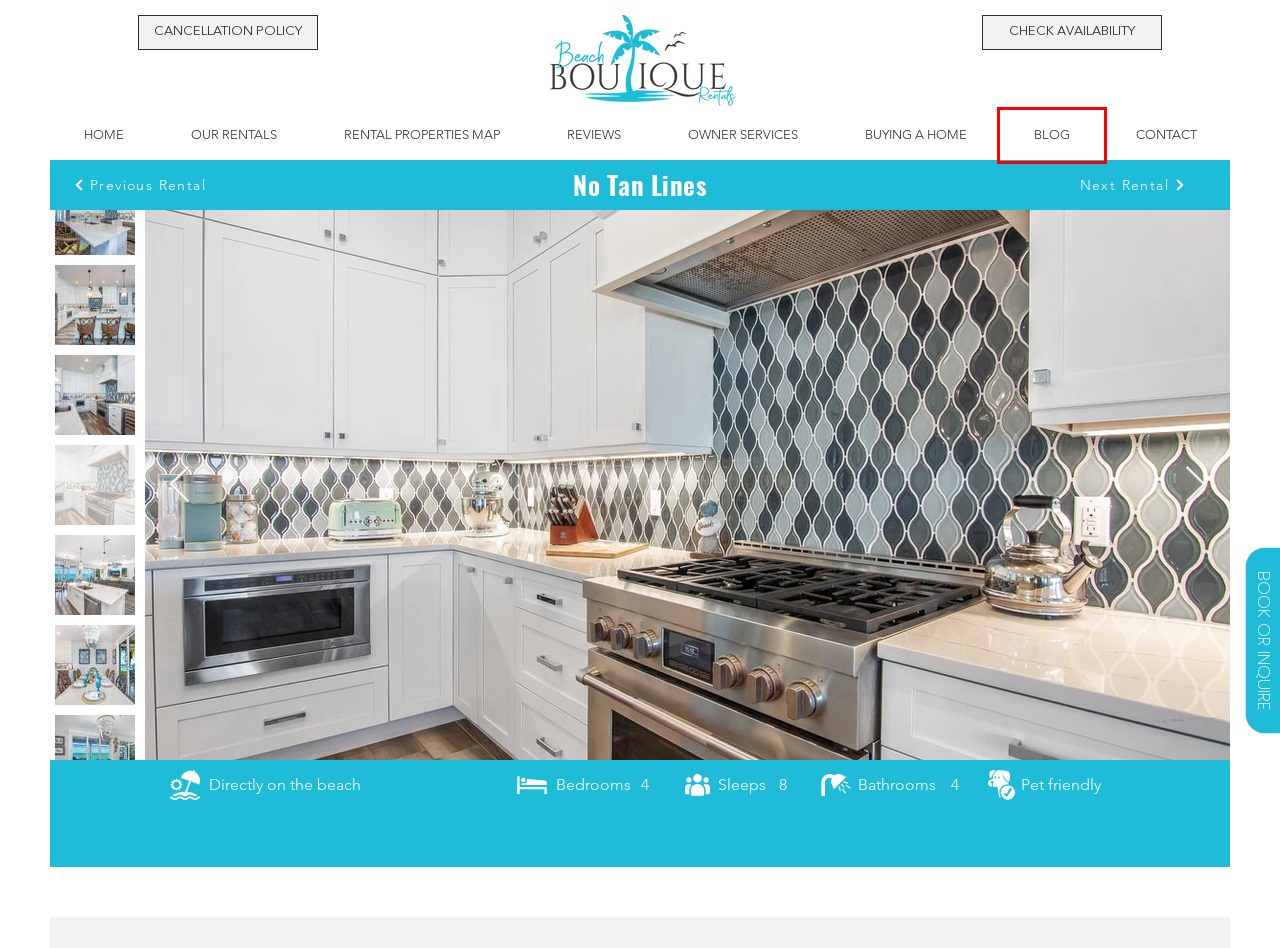Review the screenshot of a webpage which includes a red bounding box around an element. Select the description that best fits the new webpage once the element in the bounding box is clicked. Here are the candidates:
A. Buying a home on Anna Maria Island | Beach Boutique Rentals
B. Reviews | Beach Boutique Rentals | Anna Maria Island, FL
C. Contact | Beach Boutique Rentals | Anna Maria Island, FL
D. BLOG | Beach Boutique
E. Owner Services | Beach Boutique Rentals | Anna Maria Island, FL
F. Cancellation Policy | Beach Boutique Rentals | Anna Maria Island, FL
G. RENTAL PROPERTIES MAP | Beach Boutique
H. Our Homes | Beach Boutique Rentals | Anna Maria Island, FL

D